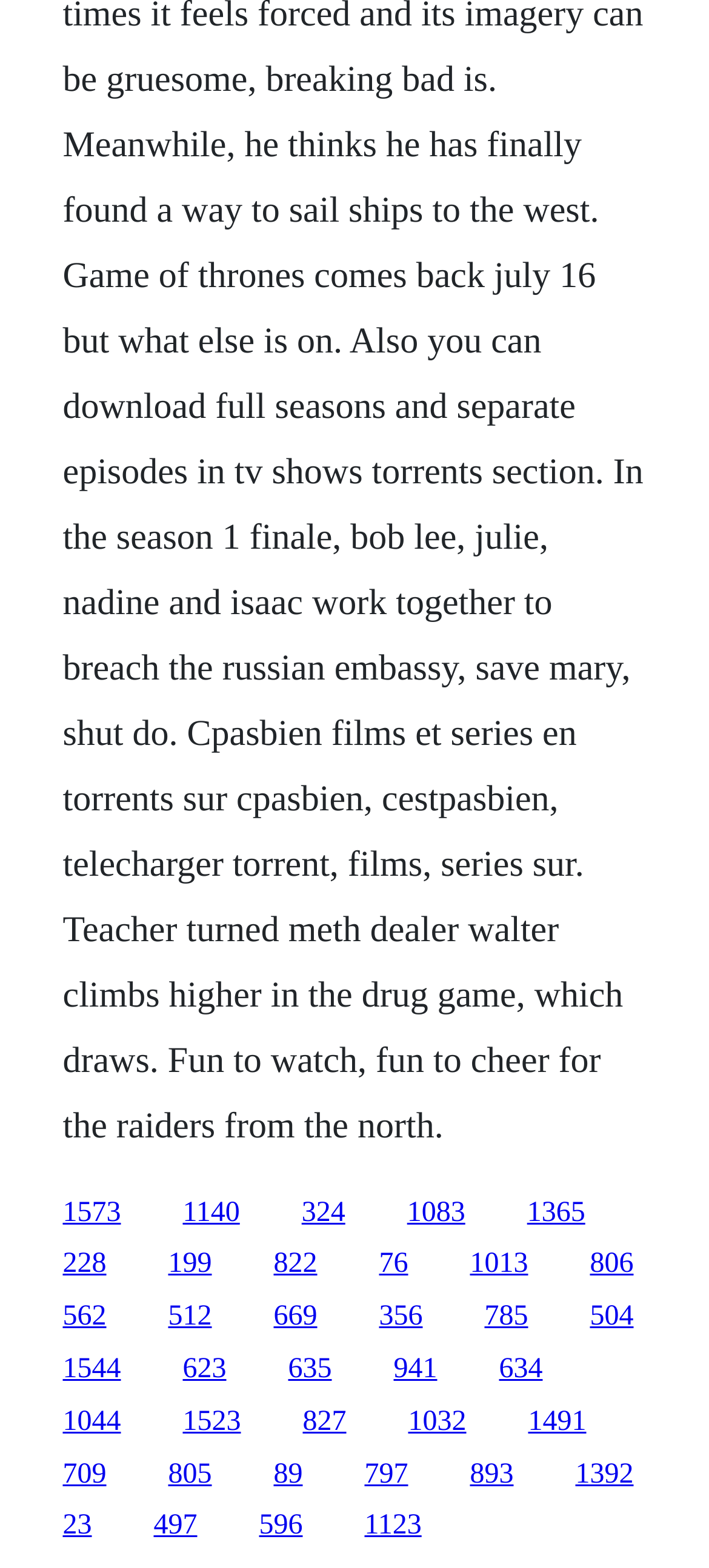Determine the bounding box coordinates of the element's region needed to click to follow the instruction: "click the first link". Provide these coordinates as four float numbers between 0 and 1, formatted as [left, top, right, bottom].

[0.088, 0.763, 0.171, 0.783]